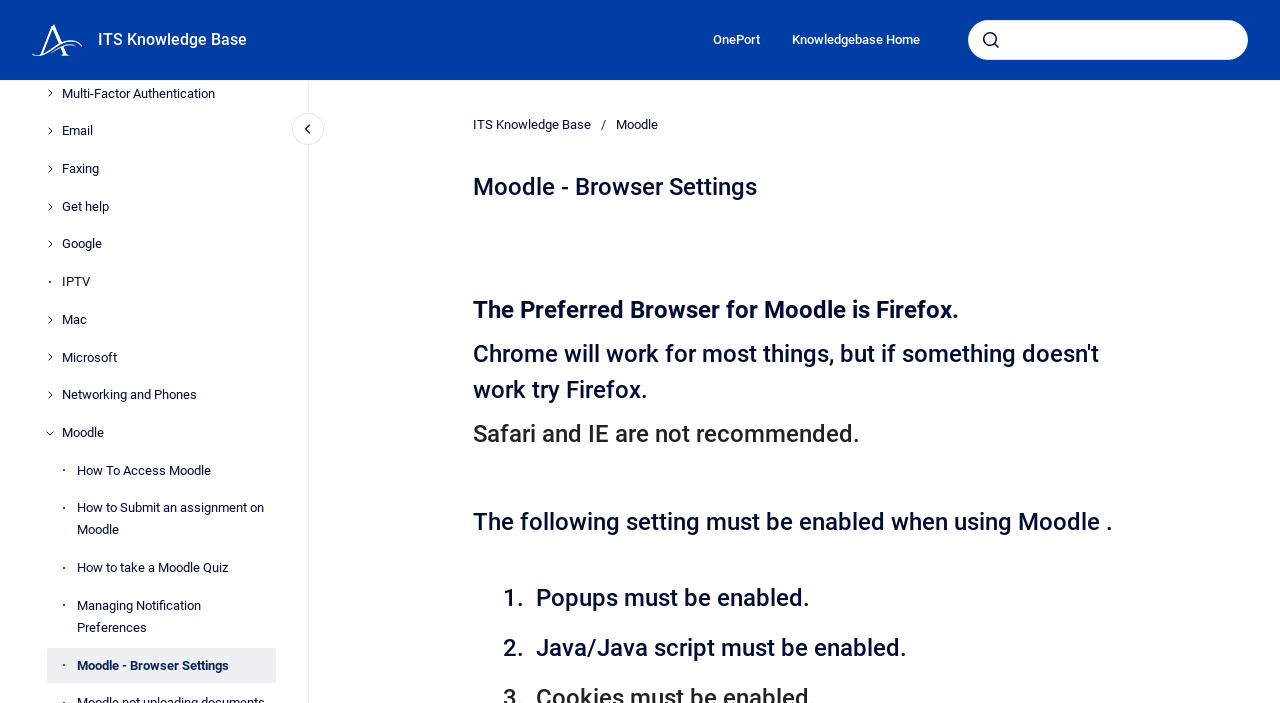Can you find the bounding box coordinates of the area I should click to execute the following instruction: "Get help"?

[0.048, 0.269, 0.216, 0.32]